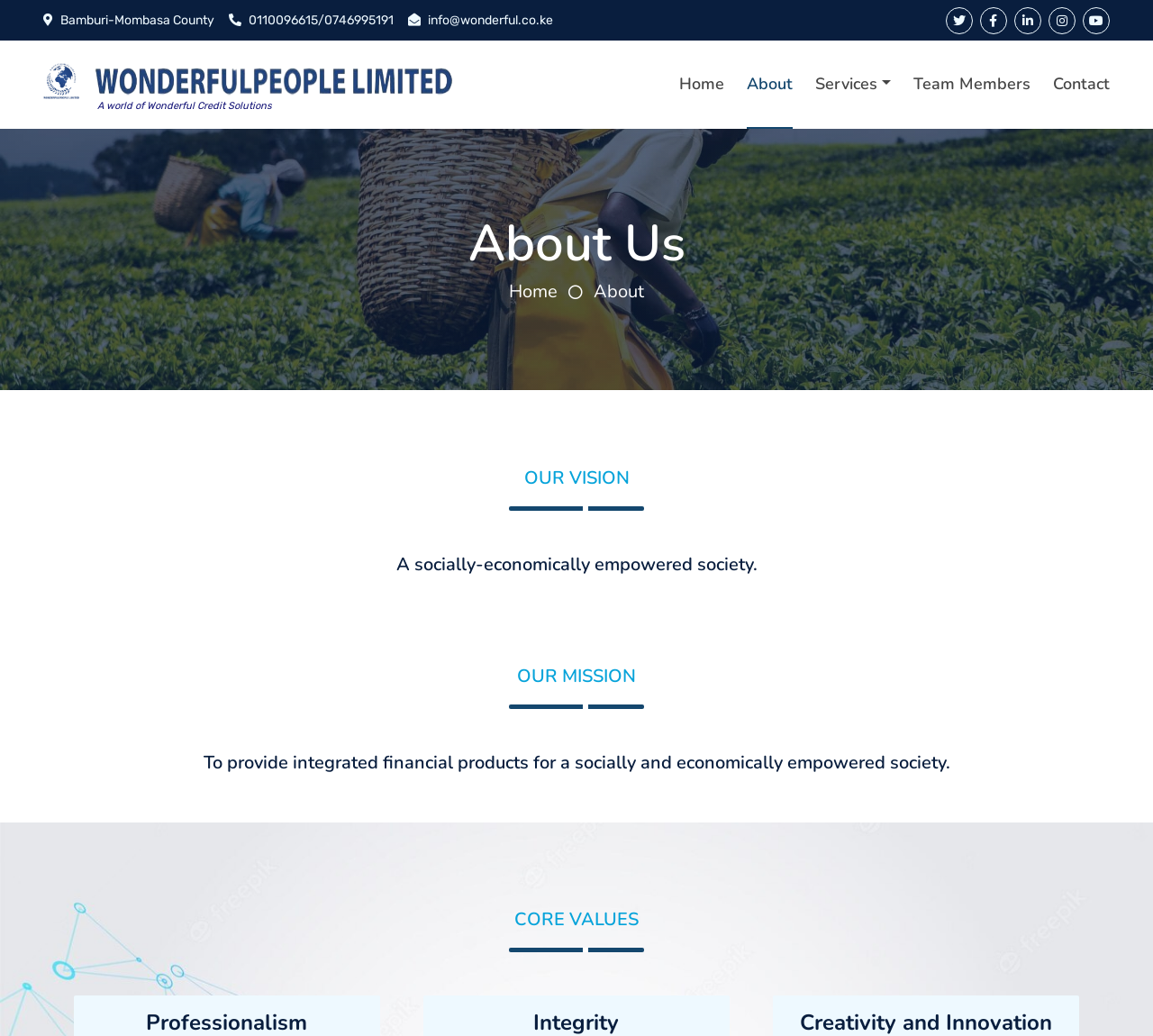Please specify the bounding box coordinates of the area that should be clicked to accomplish the following instruction: "Click the Contact link". The coordinates should consist of four float numbers between 0 and 1, i.e., [left, top, right, bottom].

[0.913, 0.039, 0.962, 0.123]